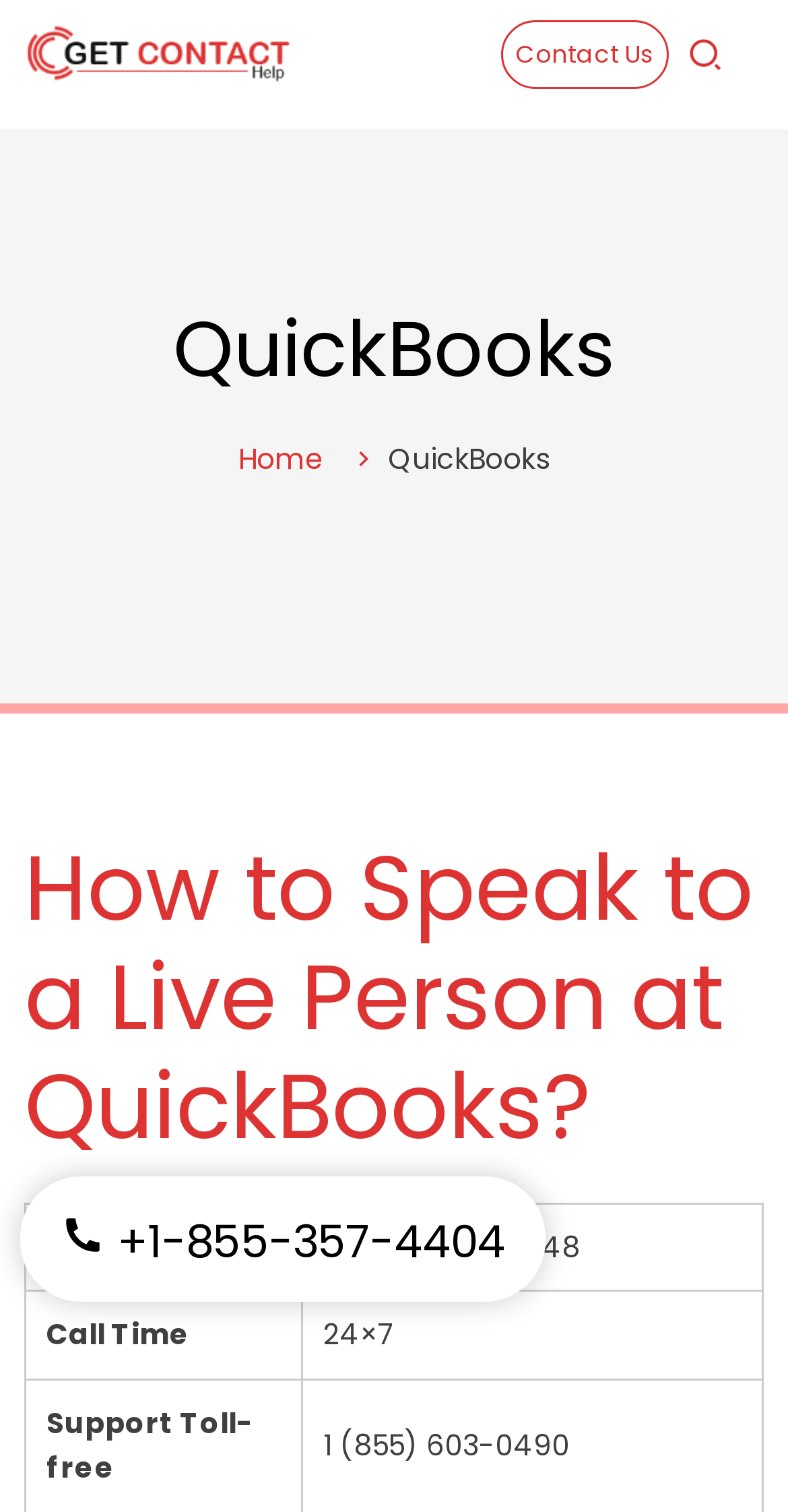Please answer the following question using a single word or phrase: 
What is the topic of the webpage?

QuickBooks Support